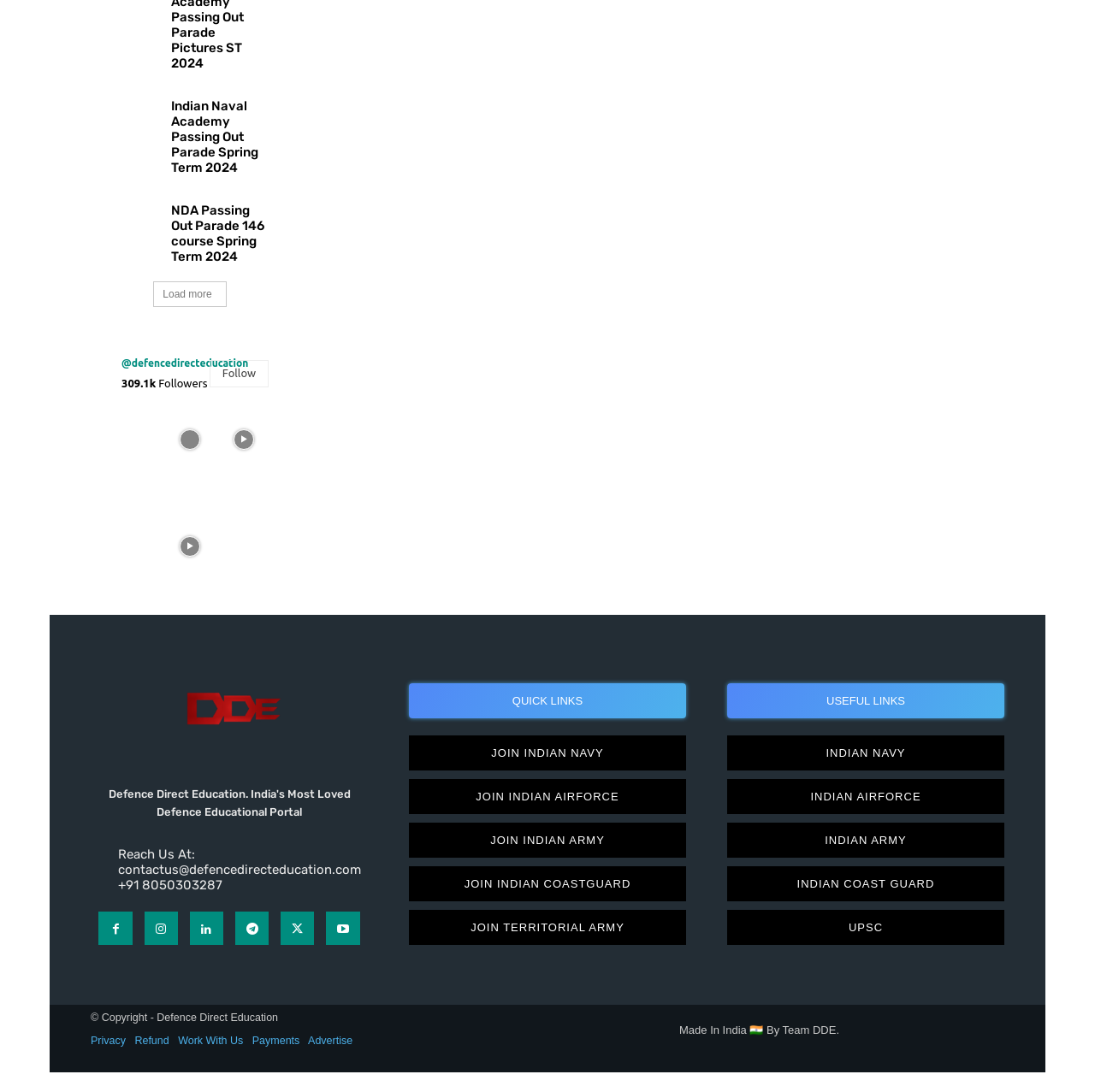Locate the UI element described by Refund and provide its bounding box coordinates. Use the format (top-left x, top-left y, bottom-right x, bottom-right y) with all values as floating point numbers between 0 and 1.

[0.123, 0.965, 0.154, 0.976]